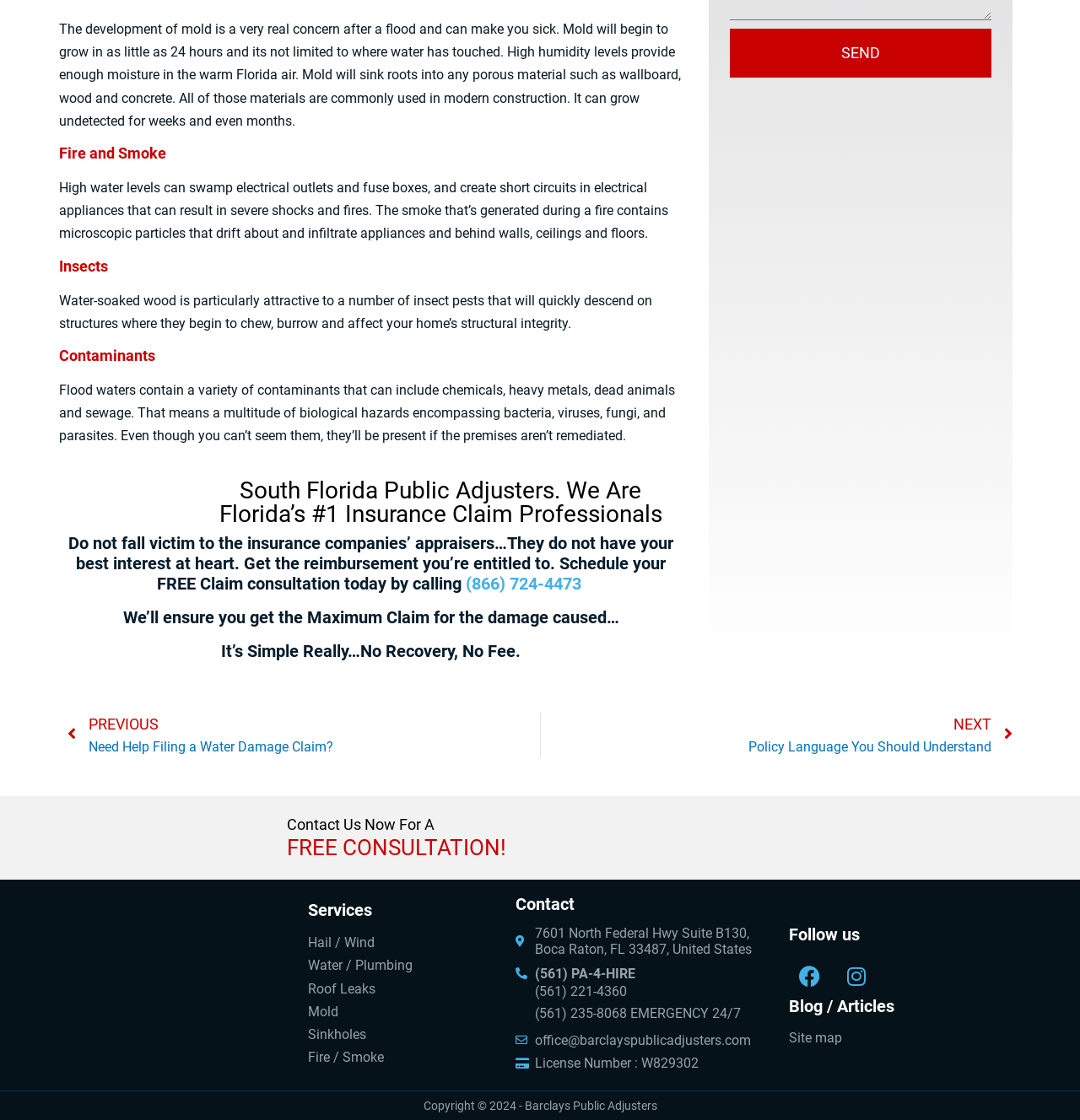Please examine the image and answer the question with a detailed explanation:
What is the address of the company?

The webpage provides a link '7601 North Federal Hwy Suite B130, Boca Raton, FL 33487, United States' which is the address of the company.